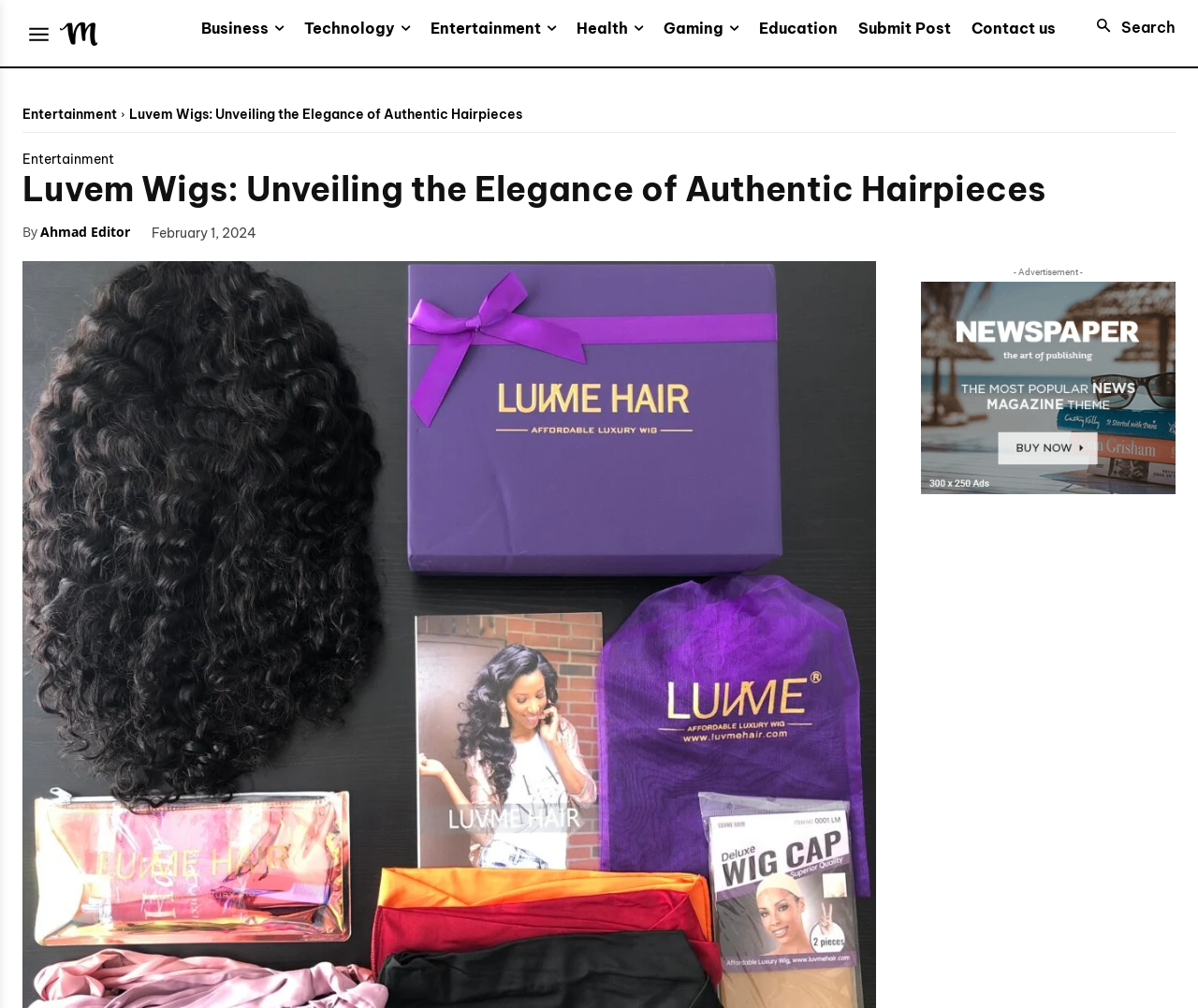When was the article published?
Look at the image and construct a detailed response to the question.

The publication date of the article is 'February 1, 2024' which can be found below the title of the article, indicated by the time element with the text 'February 1, 2024'.